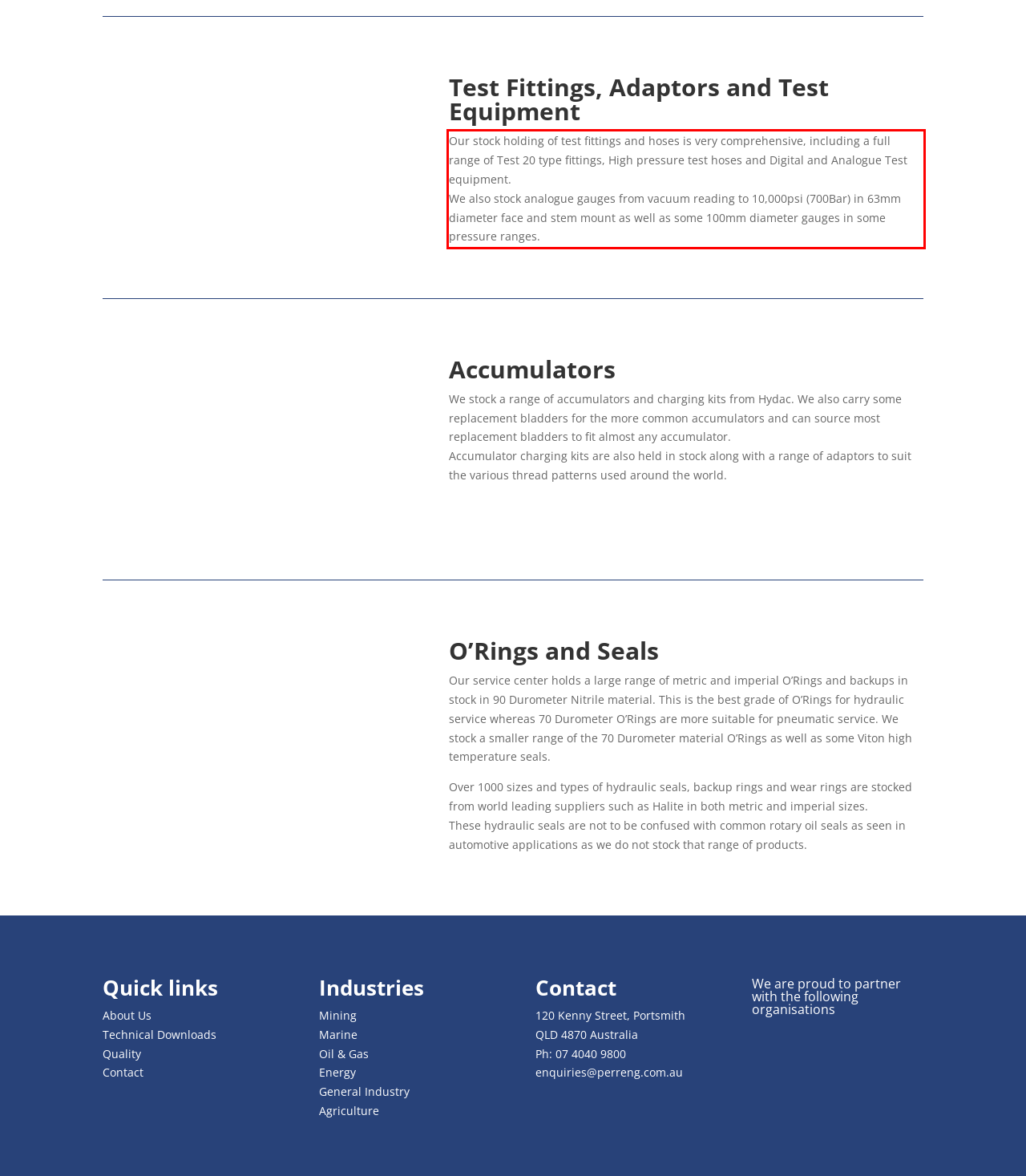You have a screenshot of a webpage where a UI element is enclosed in a red rectangle. Perform OCR to capture the text inside this red rectangle.

Our stock holding of test fittings and hoses is very comprehensive, including a full range of Test 20 type fittings, High pressure test hoses and Digital and Analogue Test equipment. We also stock analogue gauges from vacuum reading to 10,000psi (700Bar) in 63mm diameter face and stem mount as well as some 100mm diameter gauges in some pressure ranges.